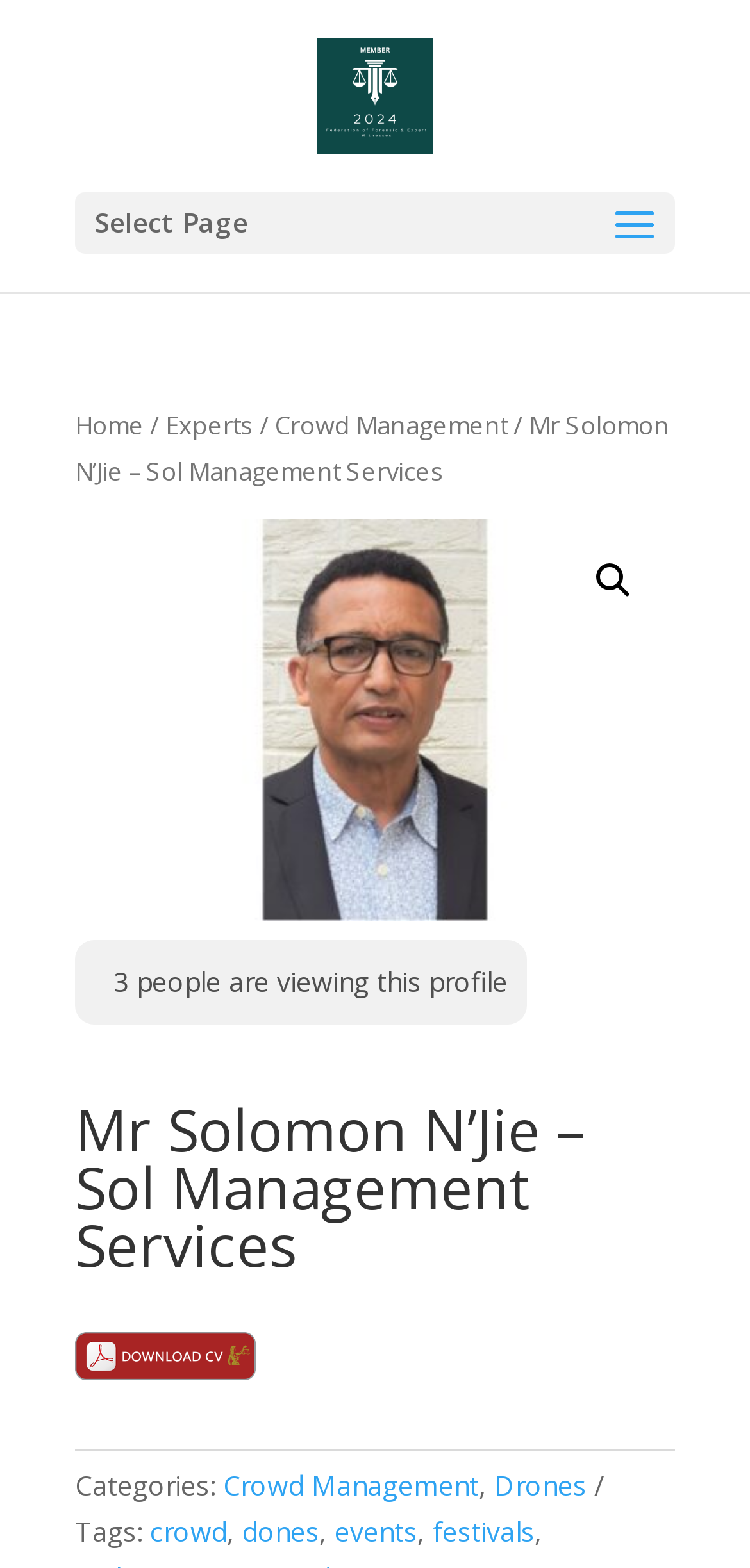Identify the bounding box coordinates for the UI element described as follows: Experts. Use the format (top-left x, top-left y, bottom-right x, bottom-right y) and ensure all values are floating point numbers between 0 and 1.

[0.221, 0.26, 0.338, 0.282]